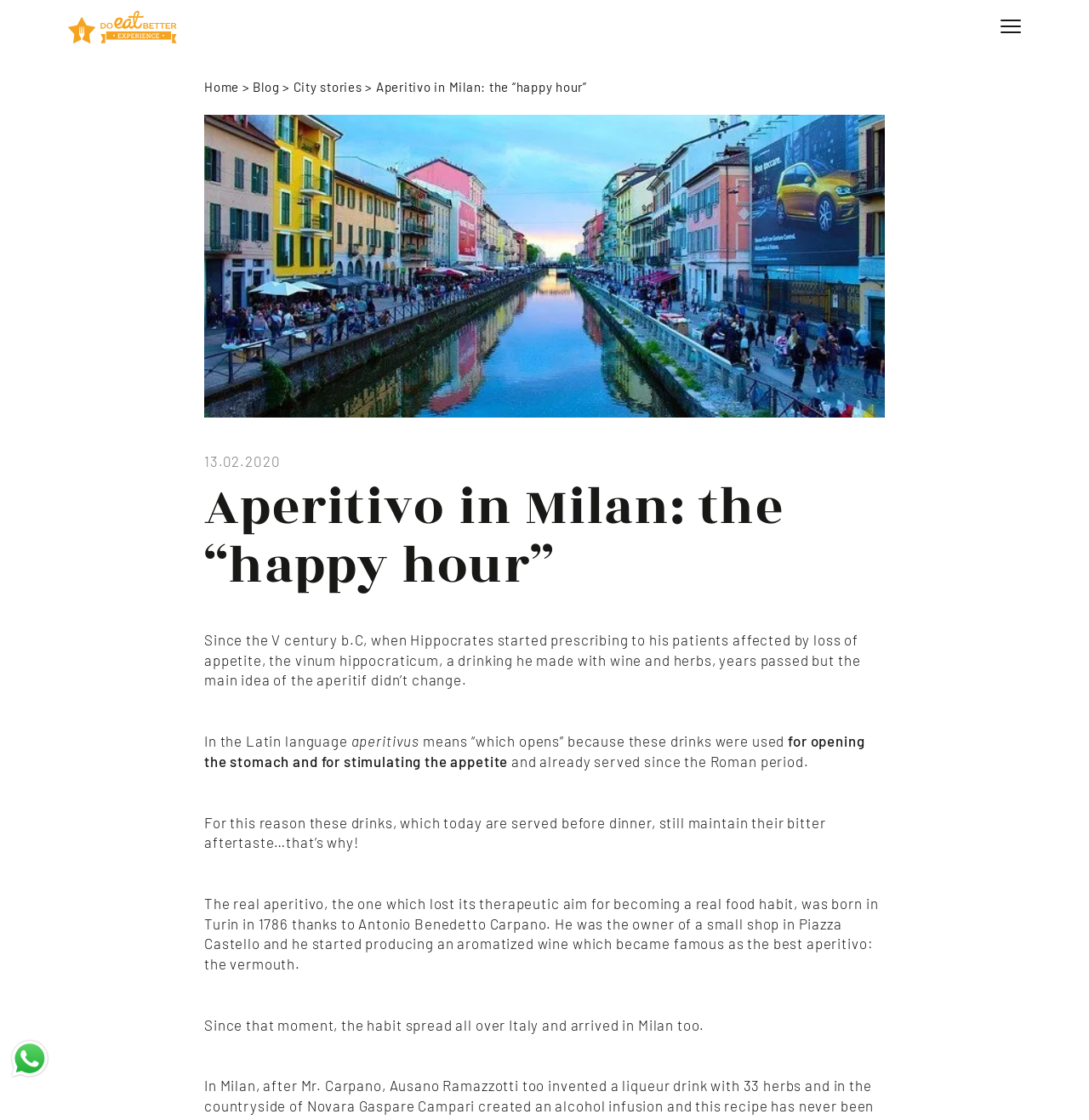Produce a meticulous description of the webpage.

The webpage is about the tradition of aperitivo in Milan, specifically the "happy hour" phenomenon. At the top left corner, there is a logo and a navigation menu with links to "Home", "Blog", and "City stories". Below the navigation menu, there is a large image of Milano Navigli, a scenic area in Milan.

To the right of the image, there is a heading that reads "Aperitivo in Milan: the “happy hour”" followed by a timestamp "13.02.2020". Below the heading, there is a lengthy article that discusses the history of aperitivo, from its origins in ancient Greece to its modern-day popularity in Milan. The article is divided into several paragraphs, each exploring a different aspect of aperitivo culture.

At the bottom left corner, there is a textbox labeled "Find a tour" where users can input their search queries. Above the textbox, there is a small icon. On the bottom right corner, there is a WhatsApp link with an accompanying image.

Throughout the webpage, there are several static text elements that provide additional information about aperitivo, including its Latin roots and its evolution over time. The overall layout of the webpage is clean and easy to navigate, with clear headings and concise text that makes it easy to follow along.